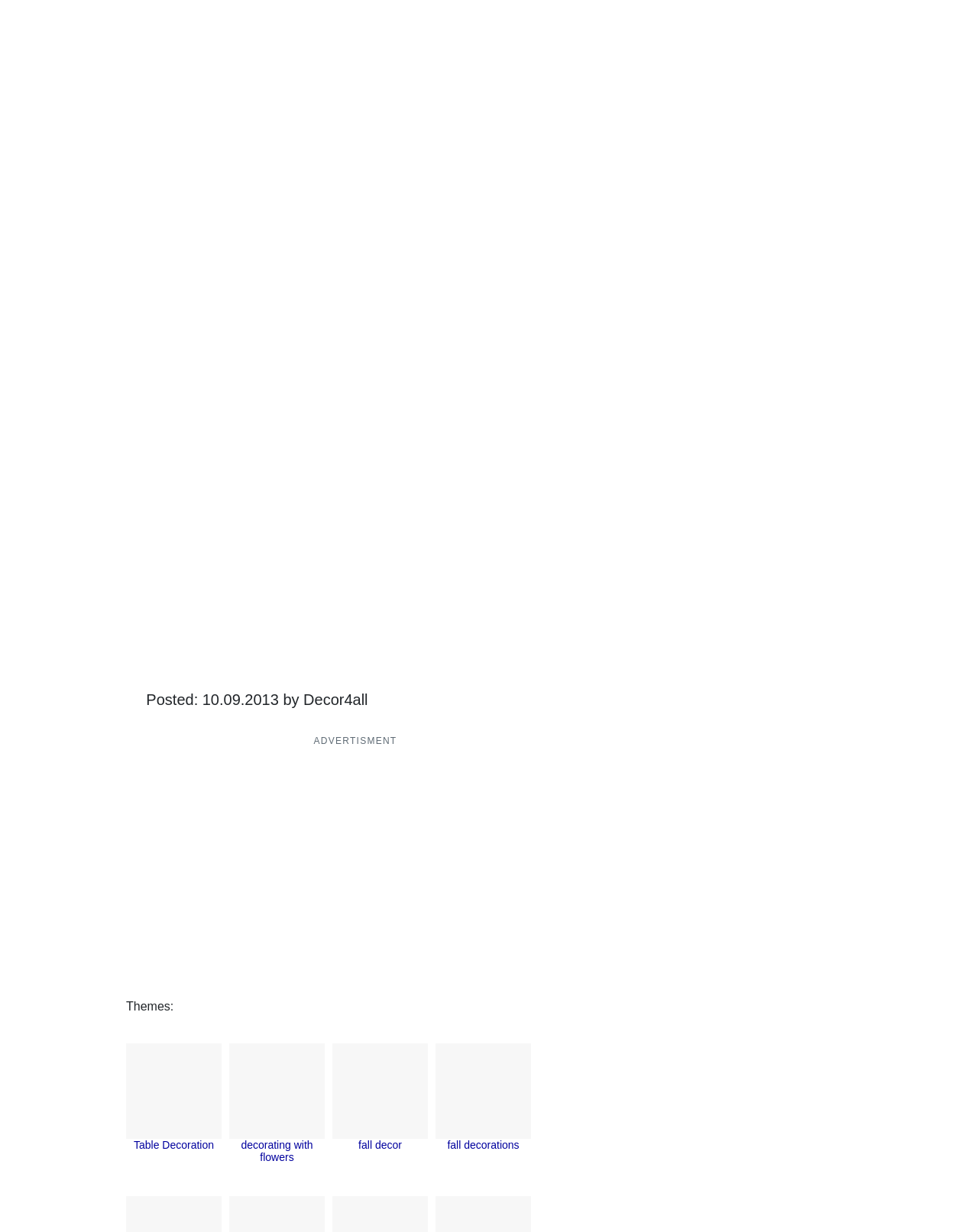Determine the bounding box coordinates of the area to click in order to meet this instruction: "Visit 'Table Decoration'".

[0.137, 0.925, 0.219, 0.935]